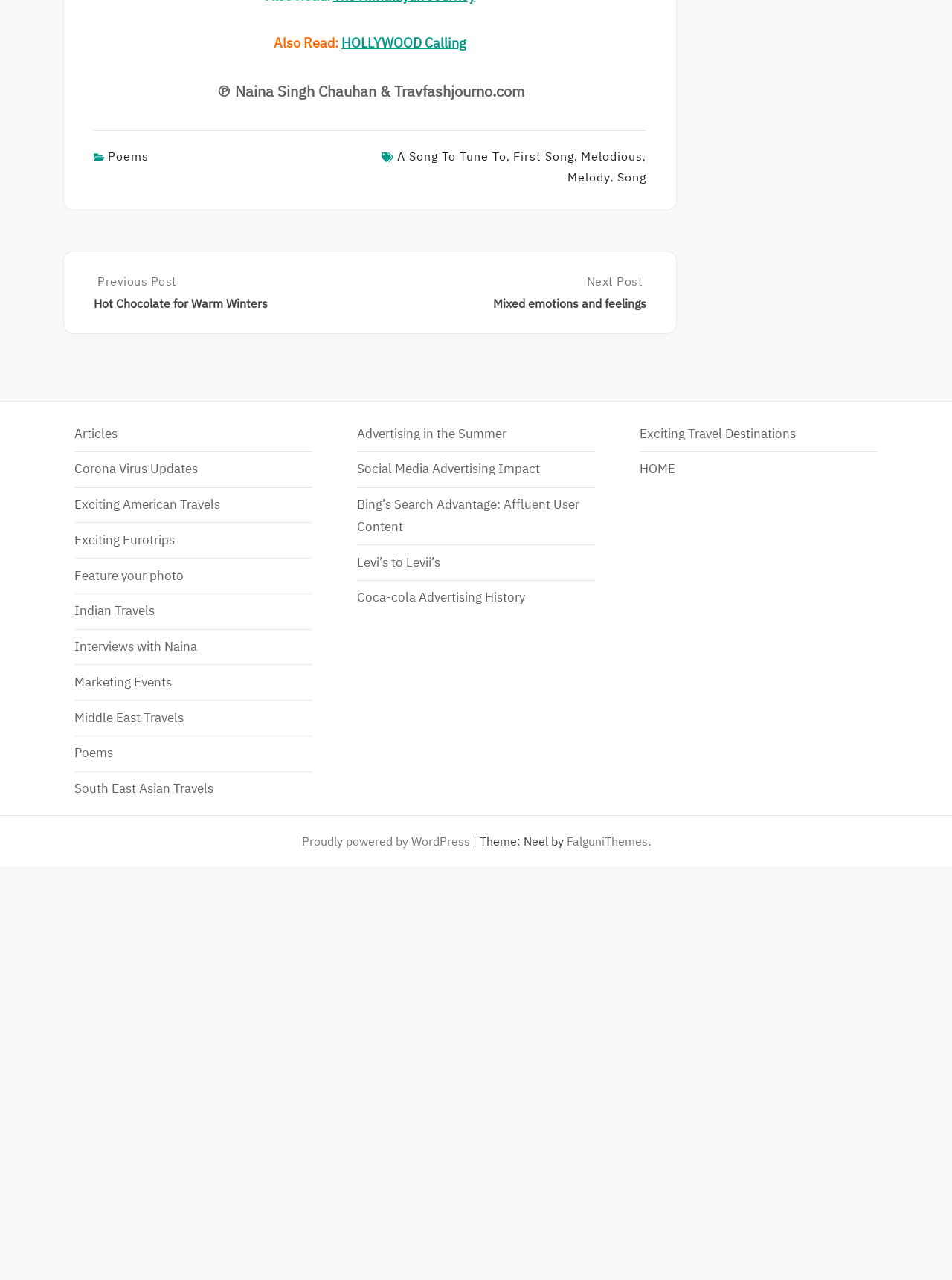Identify the bounding box coordinates of the region that should be clicked to execute the following instruction: "Read Previous Post: Hot Chocolate For Warm Winters".

[0.098, 0.214, 0.385, 0.243]